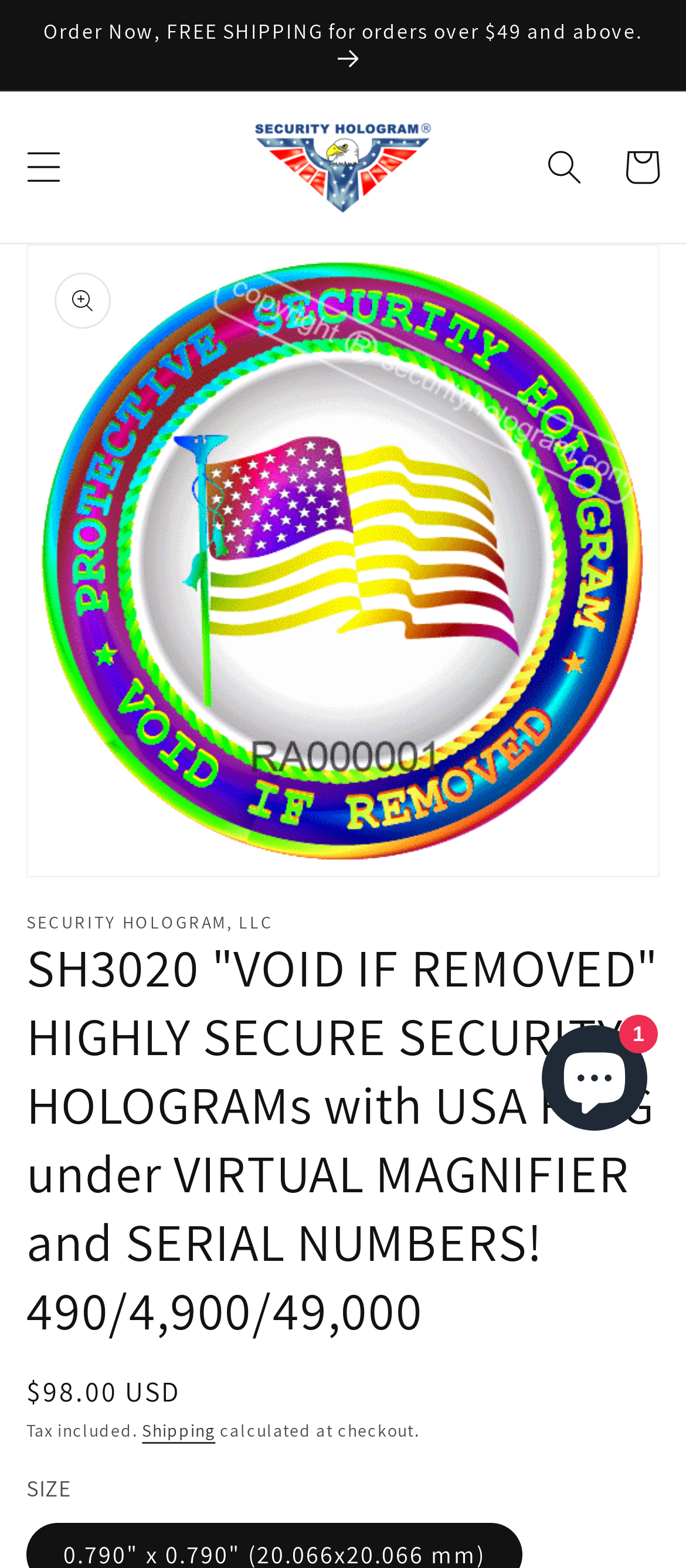Pinpoint the bounding box coordinates for the area that should be clicked to perform the following instruction: "Click the 'Order Now' link".

[0.0, 0.0, 1.0, 0.057]